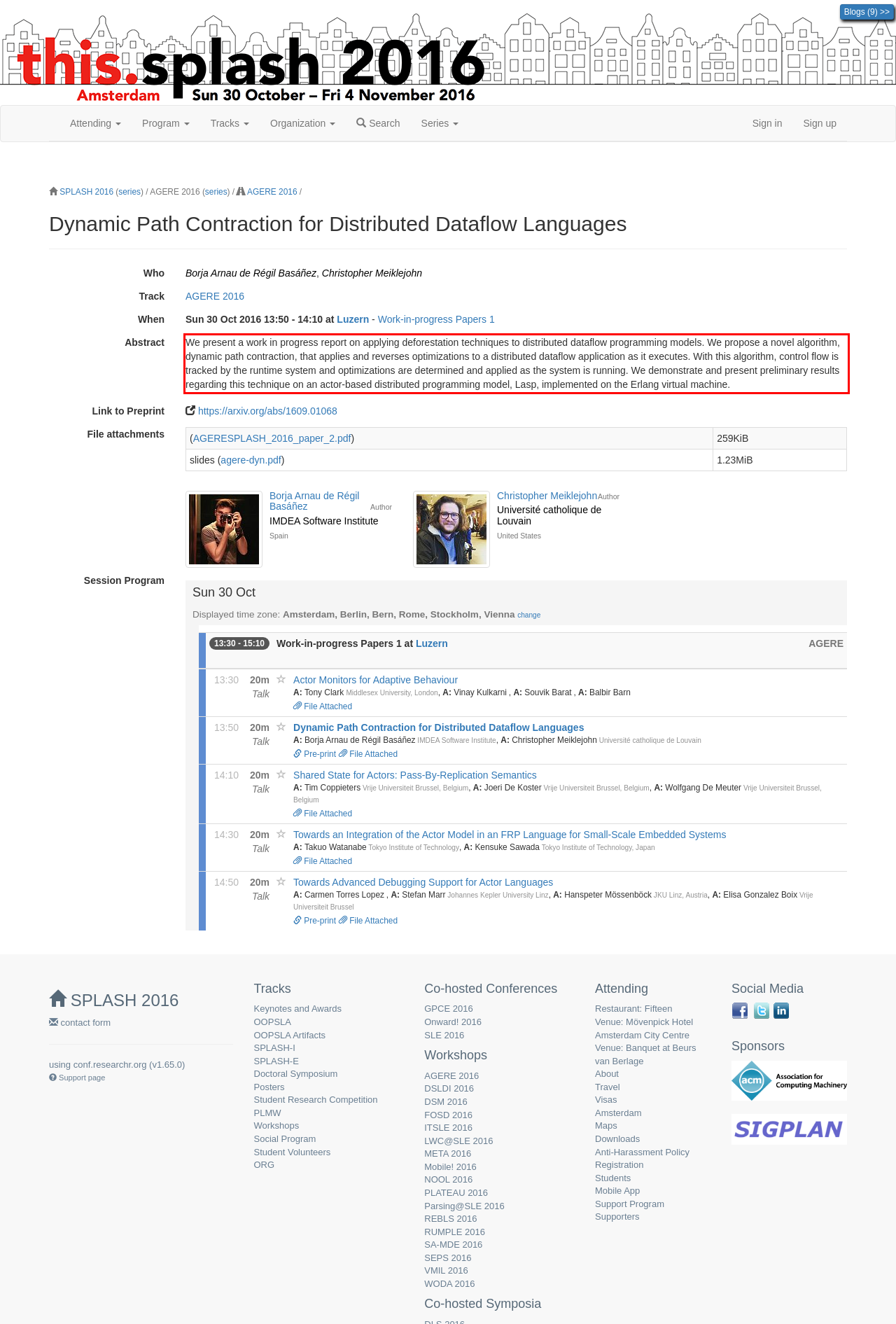Given the screenshot of a webpage, identify the red rectangle bounding box and recognize the text content inside it, generating the extracted text.

We present a work in progress report on applying deforestation techniques to distributed dataflow programming models. We propose a novel algorithm, dynamic path contraction, that applies and reverses optimizations to a distributed dataflow application as it executes. With this algorithm, control flow is tracked by the runtime system and optimizations are determined and applied as the system is running. We demonstrate and present preliminary results regarding this technique on an actor-based distributed programming model, Lasp, implemented on the Erlang virtual machine.